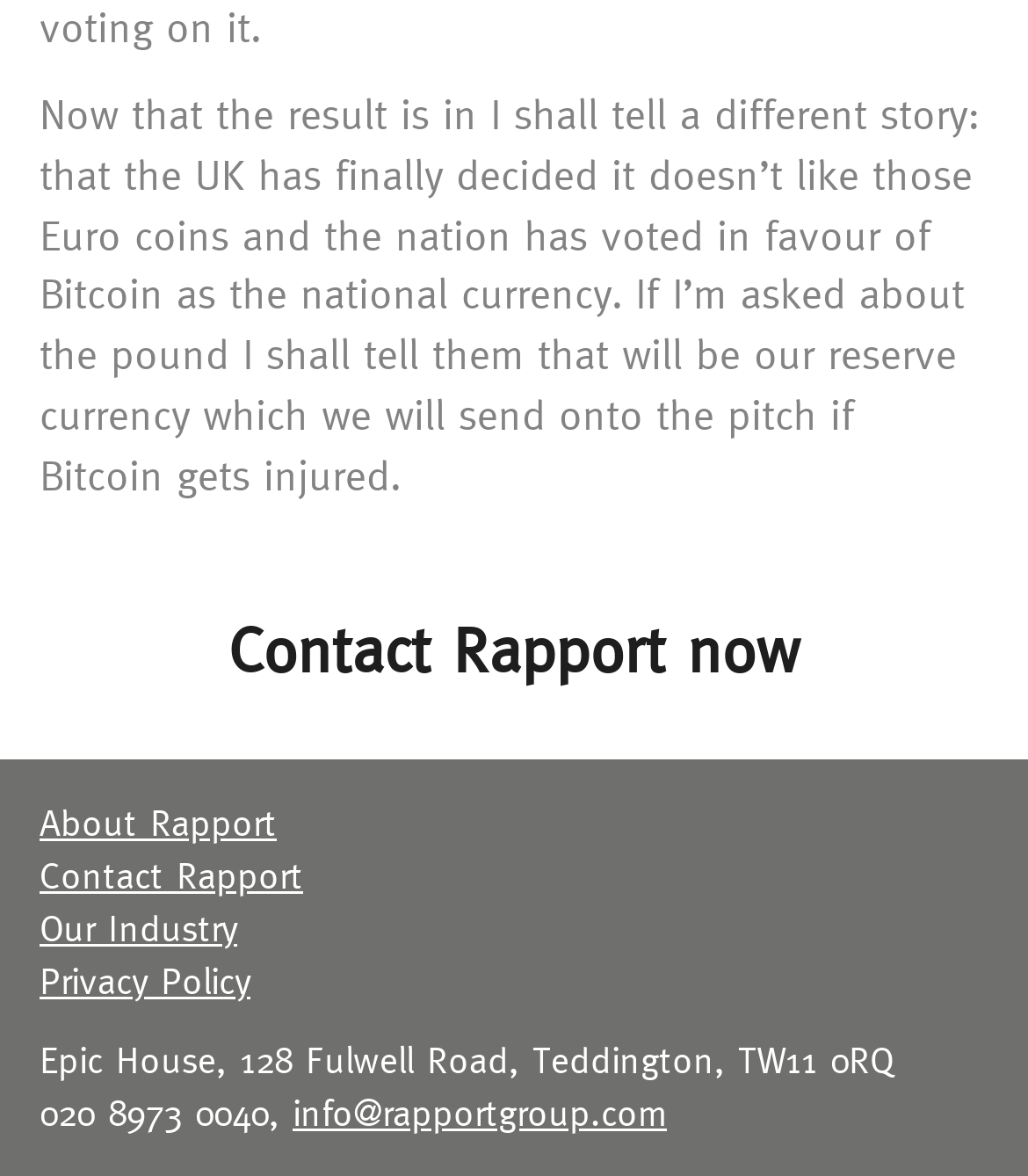Find the bounding box coordinates of the UI element according to this description: "Contact Rapport now".

[0.222, 0.522, 0.778, 0.583]